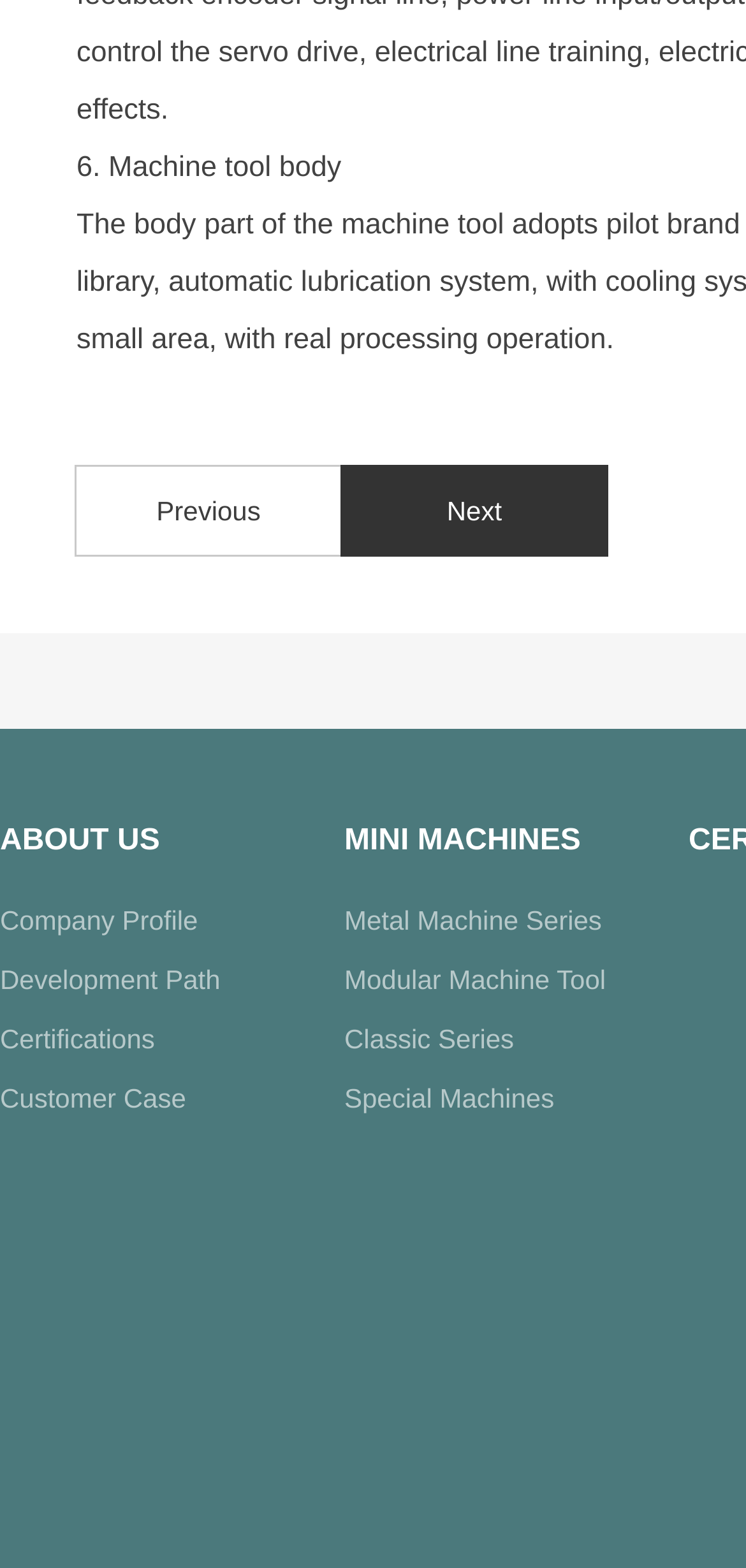Could you specify the bounding box coordinates for the clickable section to complete the following instruction: "view Company Profile"?

[0.0, 0.577, 0.265, 0.596]